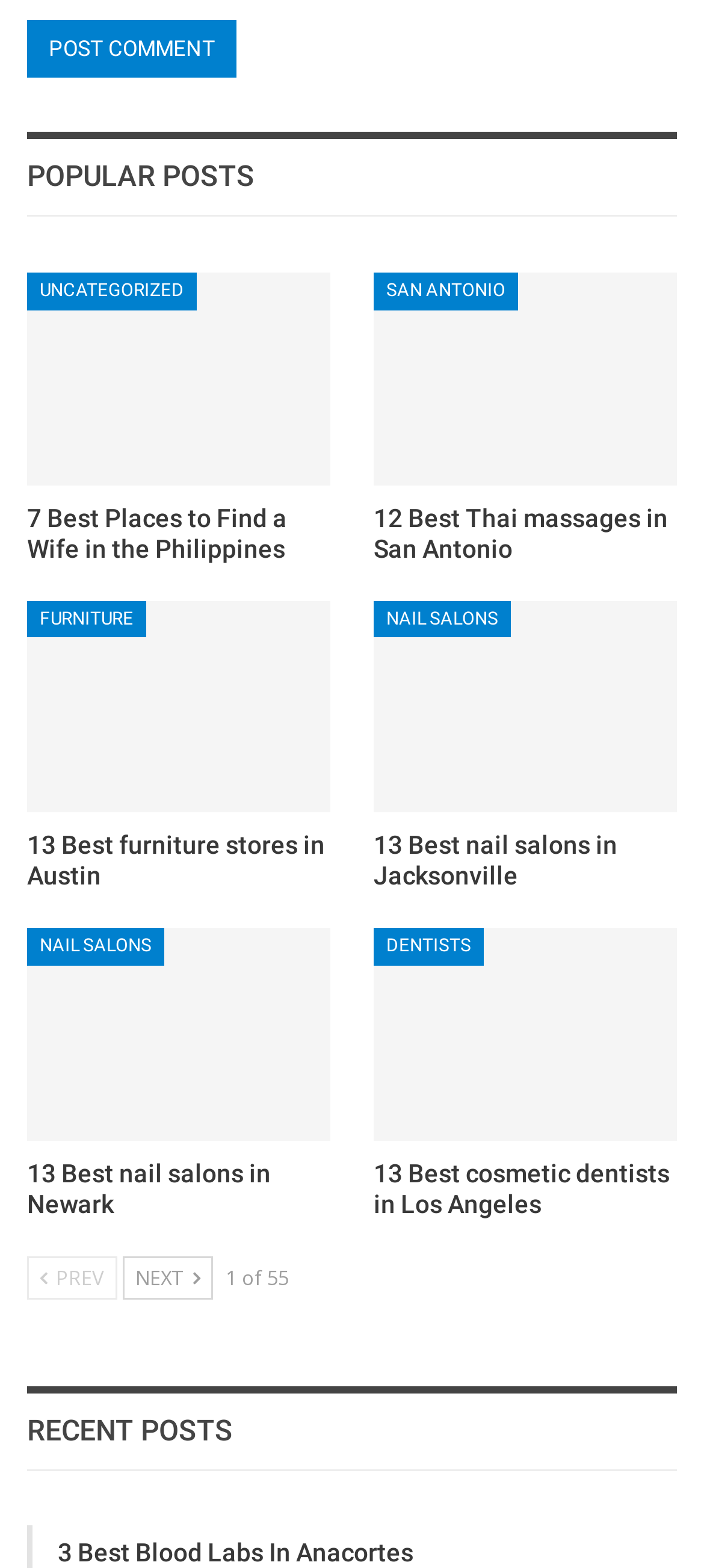What is the purpose of the 'Post Comment' button?
Answer the question with a detailed explanation, including all necessary information.

The 'Post Comment' button is located at the top of the webpage, and it has a static text 'POST COMMENT' inside it. This suggests that the button is used to submit a comment, likely in response to a post or article on the webpage.